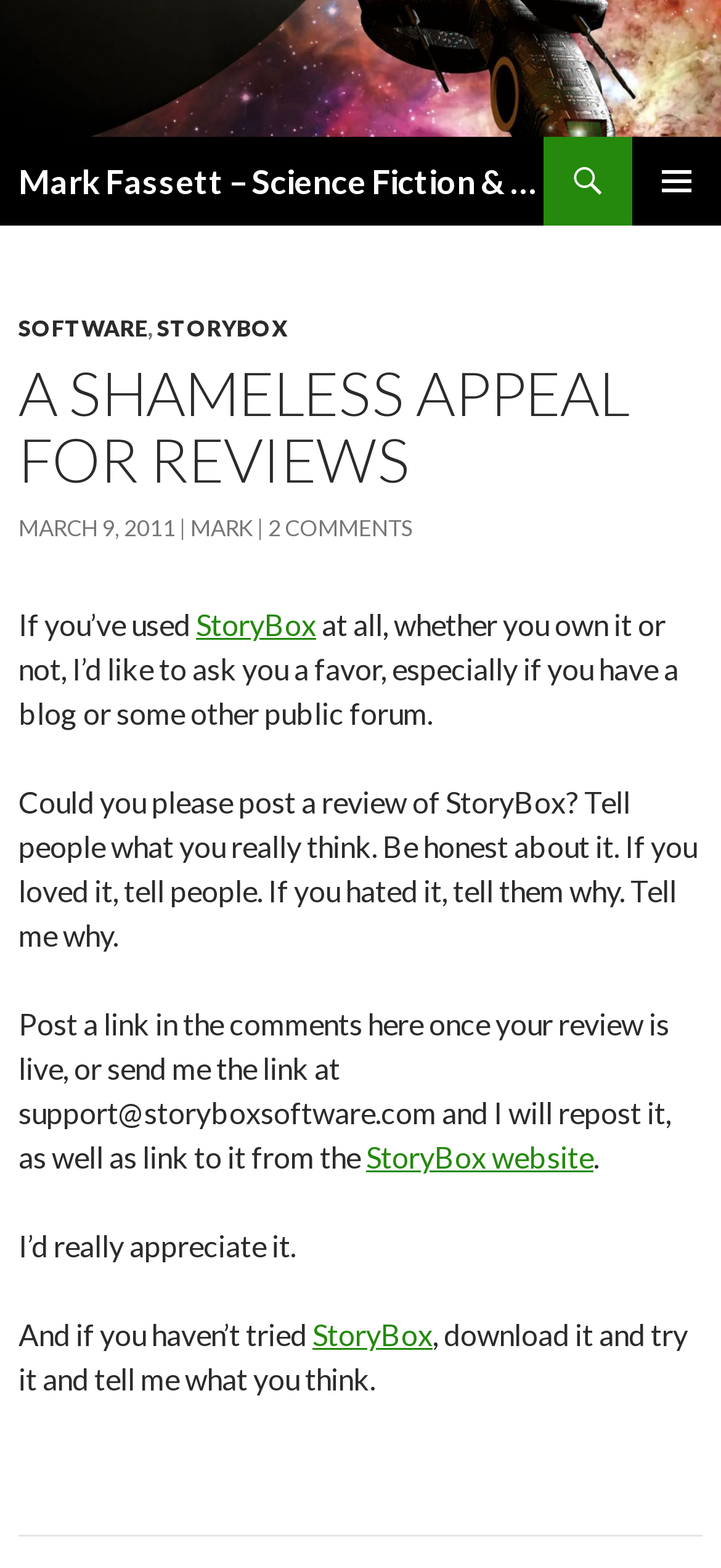How many comments are there on this article?
Look at the screenshot and give a one-word or phrase answer.

2